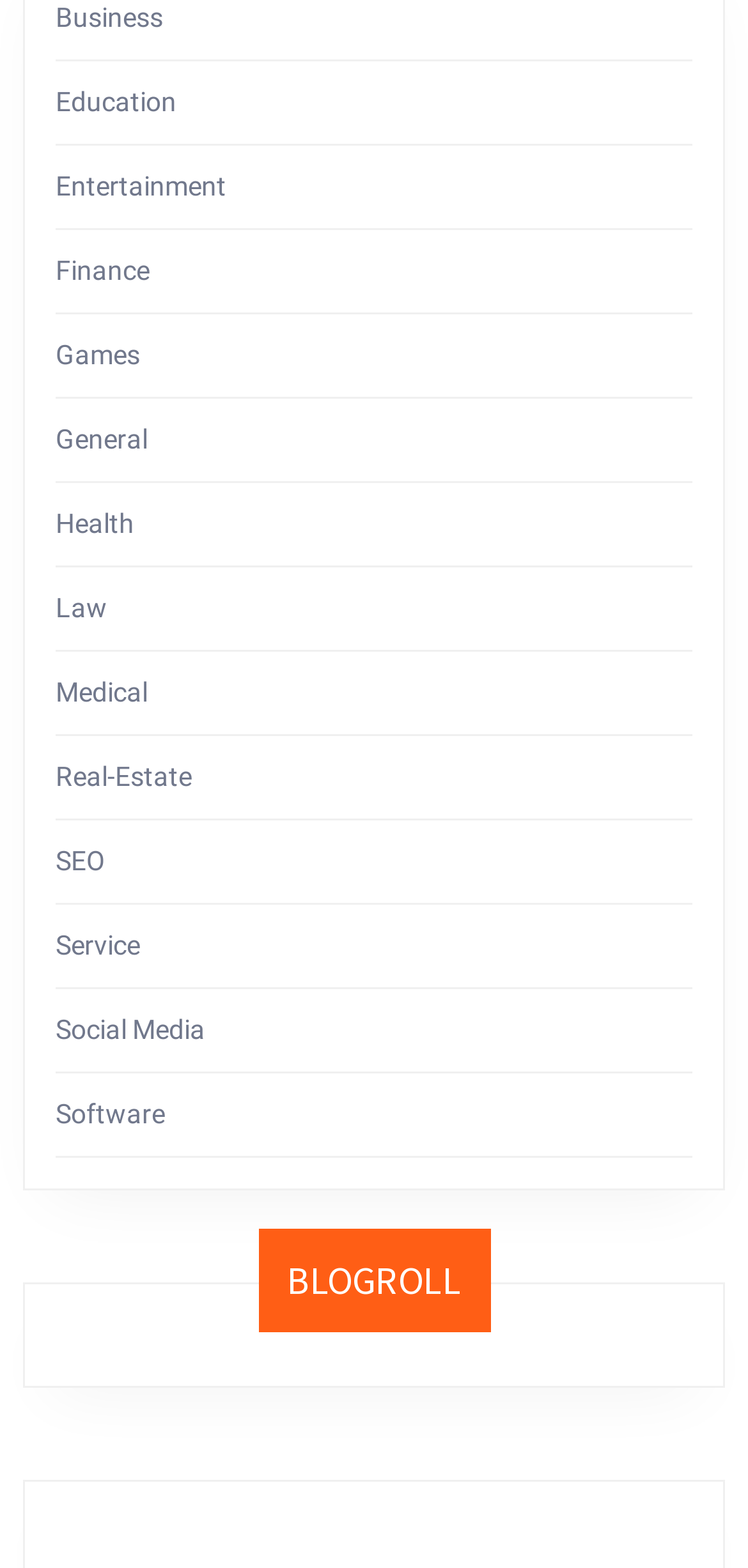Point out the bounding box coordinates of the section to click in order to follow this instruction: "View Education".

[0.074, 0.054, 0.236, 0.074]